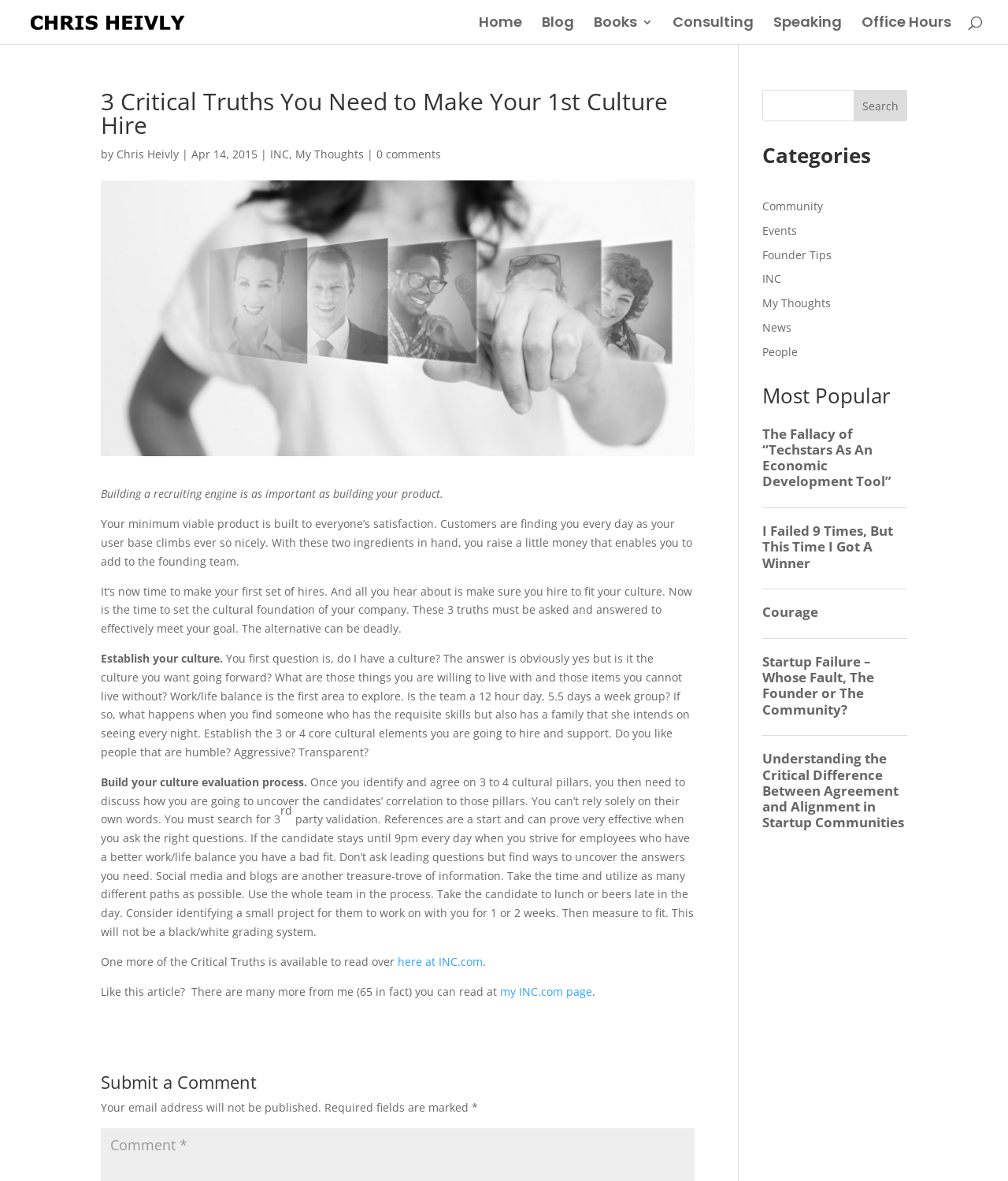What is the category of the article?
Examine the image closely and answer the question with as much detail as possible.

I determined the category of the article by looking at the link elements in the sidebar which lists various categories, and I found that the article is categorized under 'Founder Tips'.